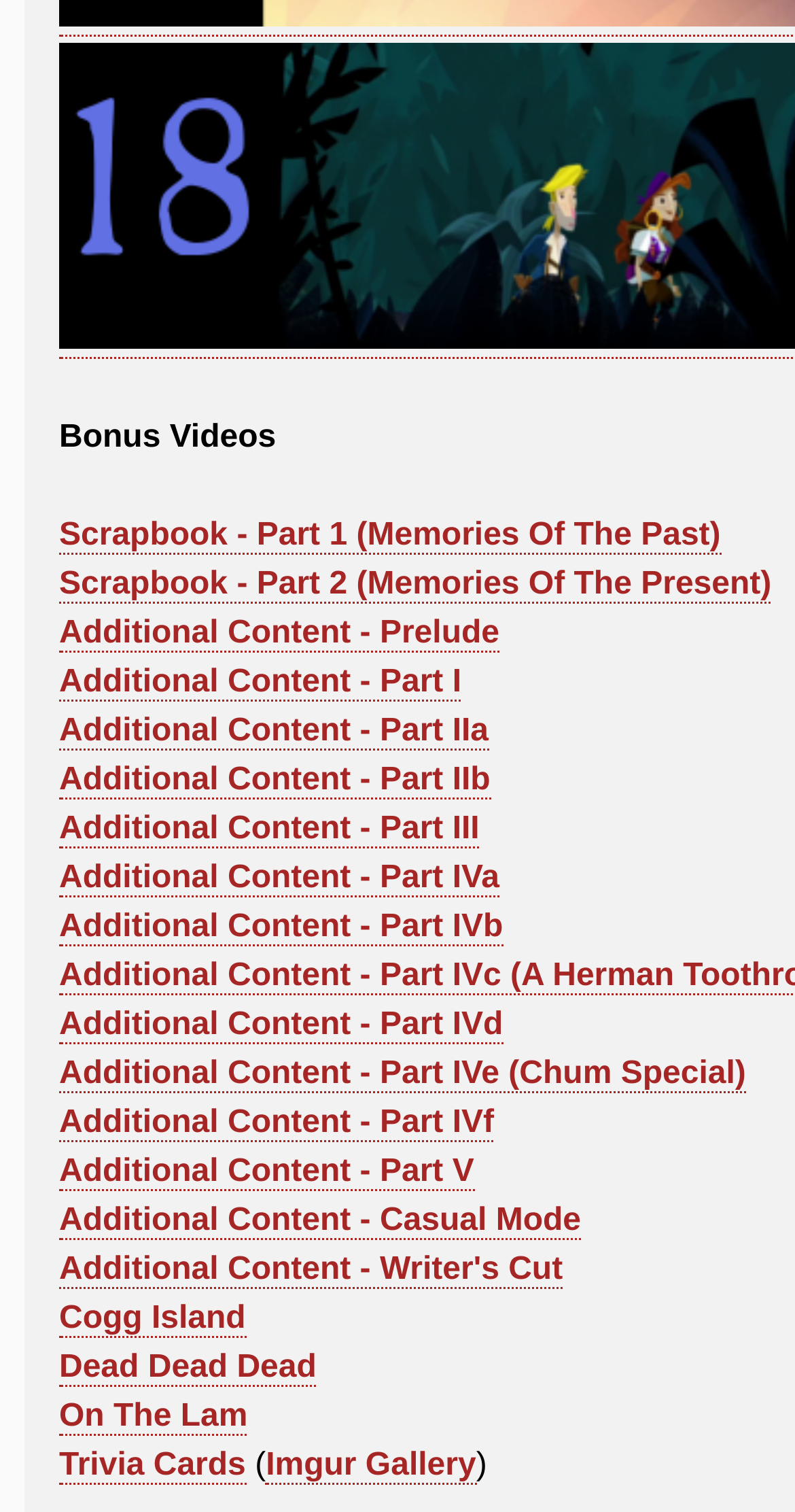Analyze the image and give a detailed response to the question:
What is the title of the first bonus video?

The first bonus video is titled 'Scrapbook - Part 1 (Memories Of The Past)' which can be found in the list of links on the webpage.